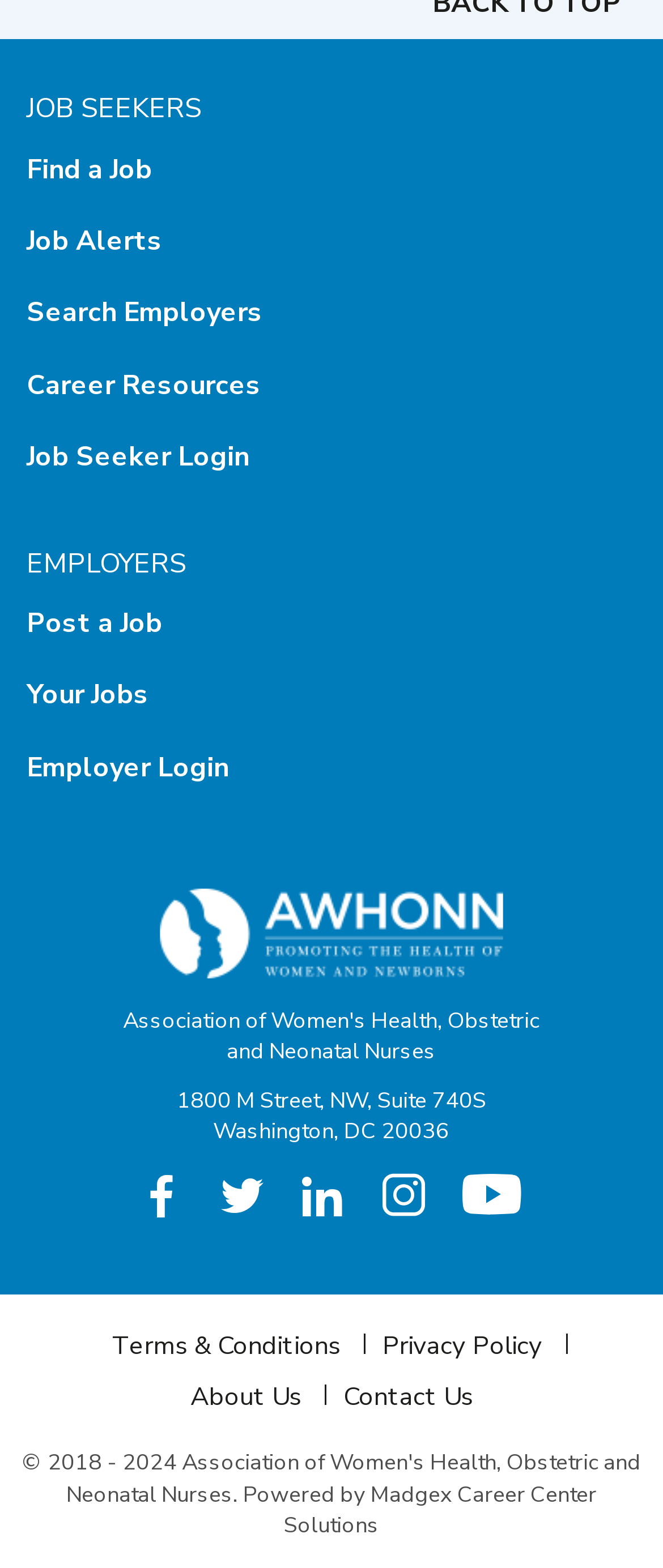Given the element description Twitter, predict the bounding box coordinates for the UI element in the webpage screenshot. The format should be (top-left x, top-left y, bottom-right x, bottom-right y), and the values should be between 0 and 1.

[0.318, 0.744, 0.413, 0.782]